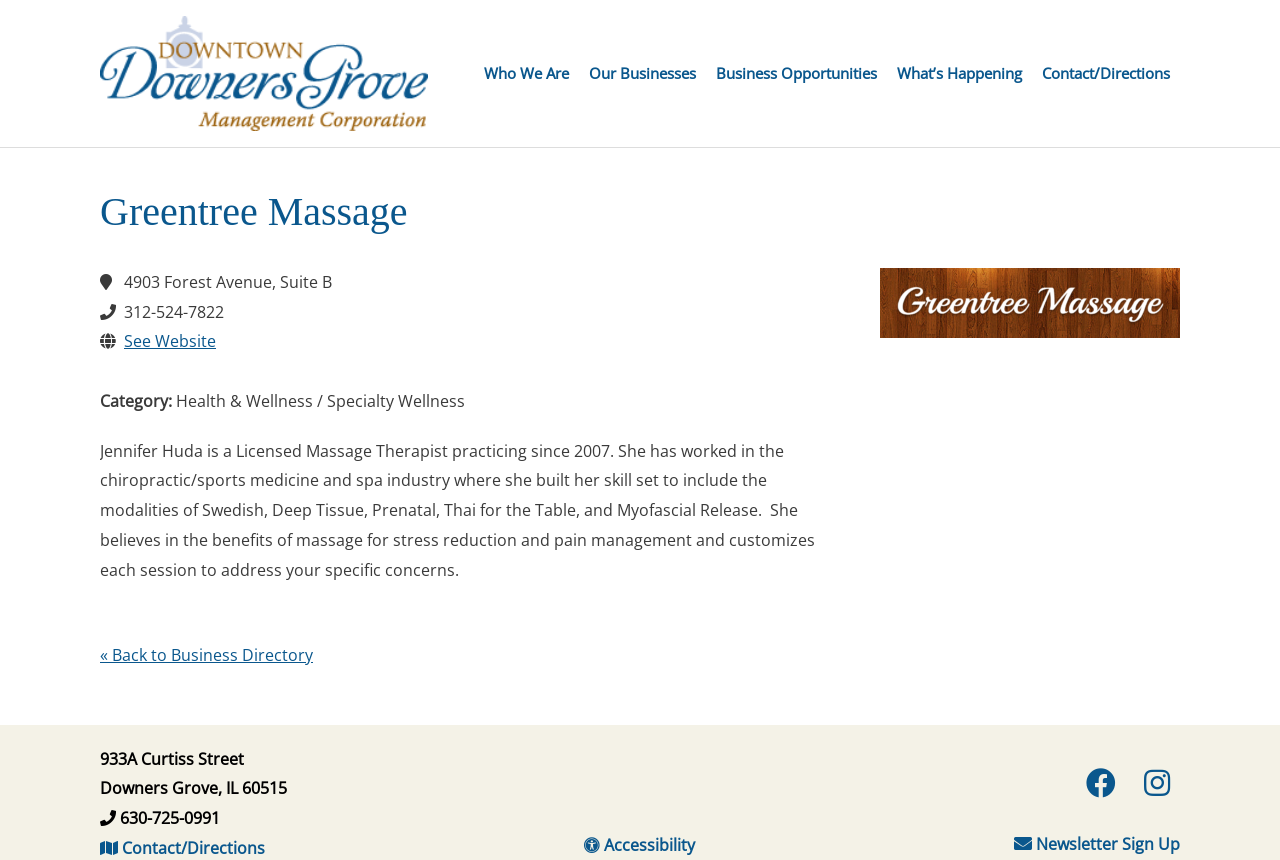Extract the bounding box coordinates for the HTML element that matches this description: "Accessibility". The coordinates should be four float numbers between 0 and 1, i.e., [left, top, right, bottom].

[0.457, 0.969, 0.543, 0.995]